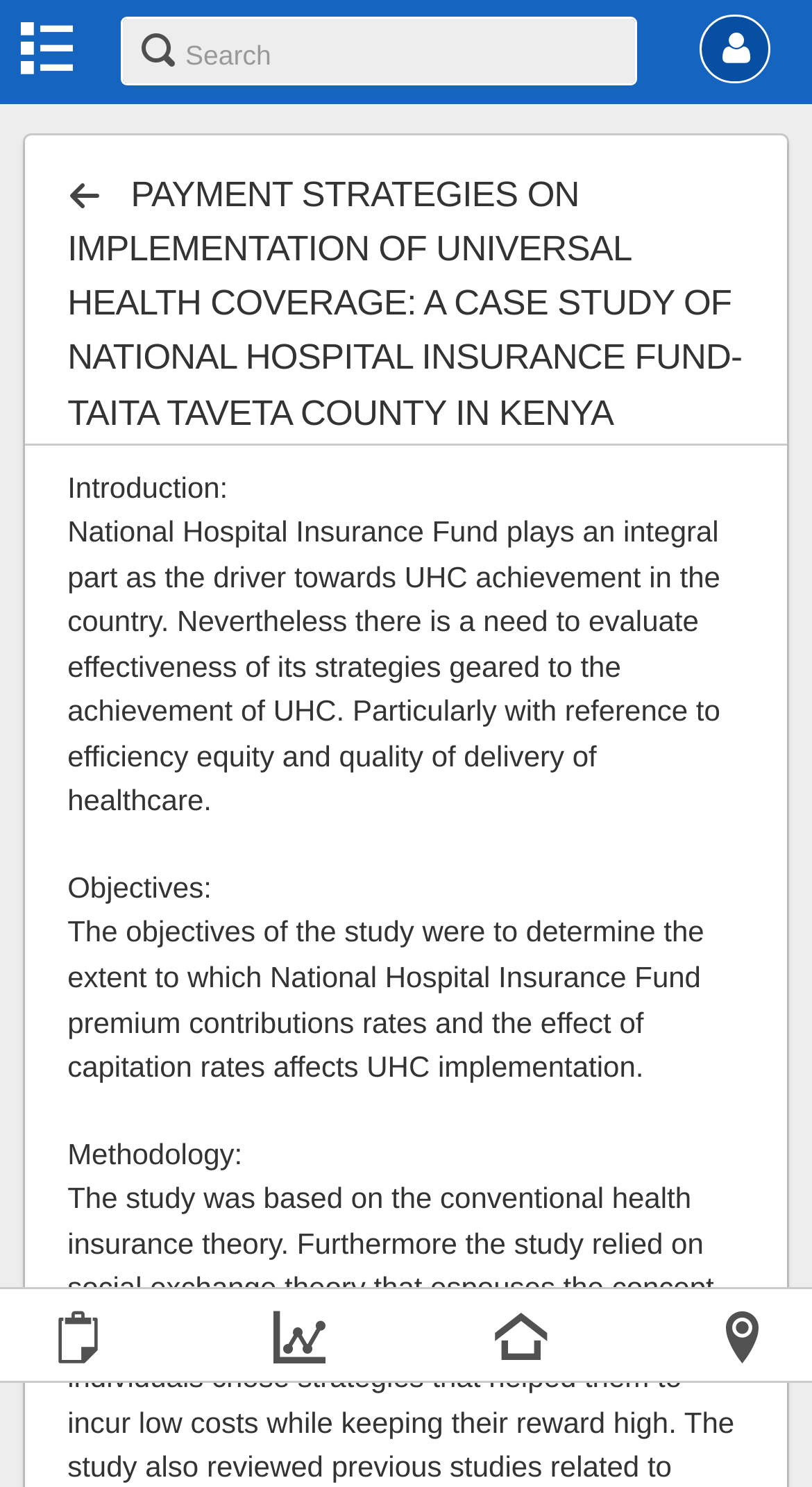Summarize the webpage in an elaborate manner.

The webpage appears to be a document details page, titled "Utafiti wa Afya | Document details". At the top left, there is a button with an icon '\uec56'. Next to it, on the top center, is a search textbox labeled "Search". On the top right, there is a link with an icon '\uf007'.

Below the search textbox, there is a heading that spans most of the width of the page, titled "PAYMENT STRATEGIES ON IMPLEMENTATION OF UNIVERSAL HEALTH COVERAGE: A CASE STUDY OF NATIONAL HOSPITAL INSURANCE FUND-TAITA TAVETA COUNTY IN KENYA". This heading has a link with an icon '\ueddf' on the left side.

Under the heading, there are four sections of static text. The first section is labeled "Introduction:" and provides a brief overview of the National Hospital Insurance Fund's role in achieving Universal Health Coverage (UHC) in Kenya. The second section is labeled "Objectives:" and outlines the study's objectives, including determining the effect of premium contributions rates and capitation rates on UHC implementation. The third section is labeled "Methodology:" but its content is not provided.

At the bottom of the page, there are four links with icons '\uea25', '\ueb8f', '\ue603', and '\uea9d', each with a corresponding button below it. These links and buttons are aligned horizontally and take up the full width of the page.